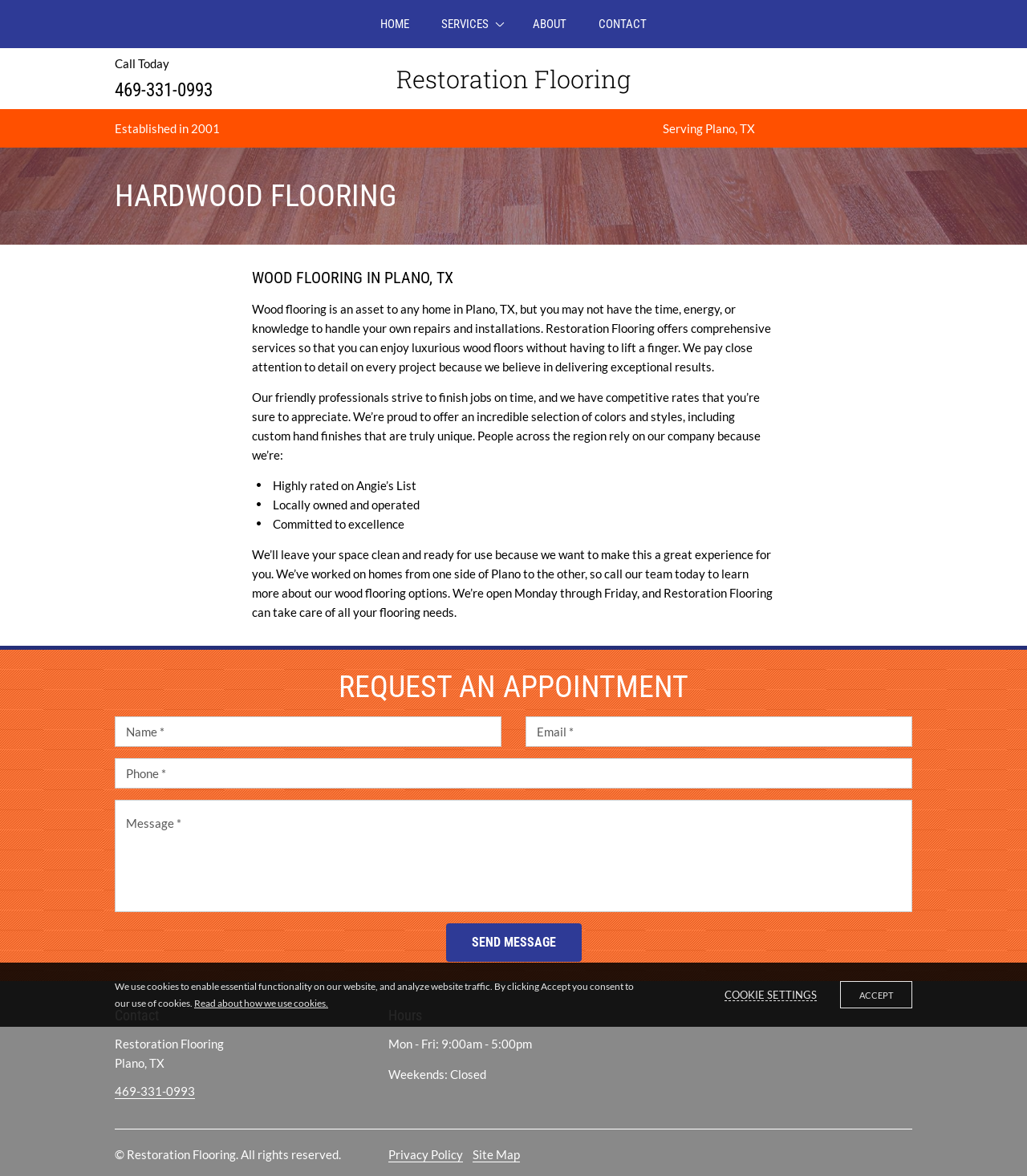Determine the bounding box for the described HTML element: "469-331-0993". Ensure the coordinates are four float numbers between 0 and 1 in the format [left, top, right, bottom].

[0.112, 0.921, 0.19, 0.934]